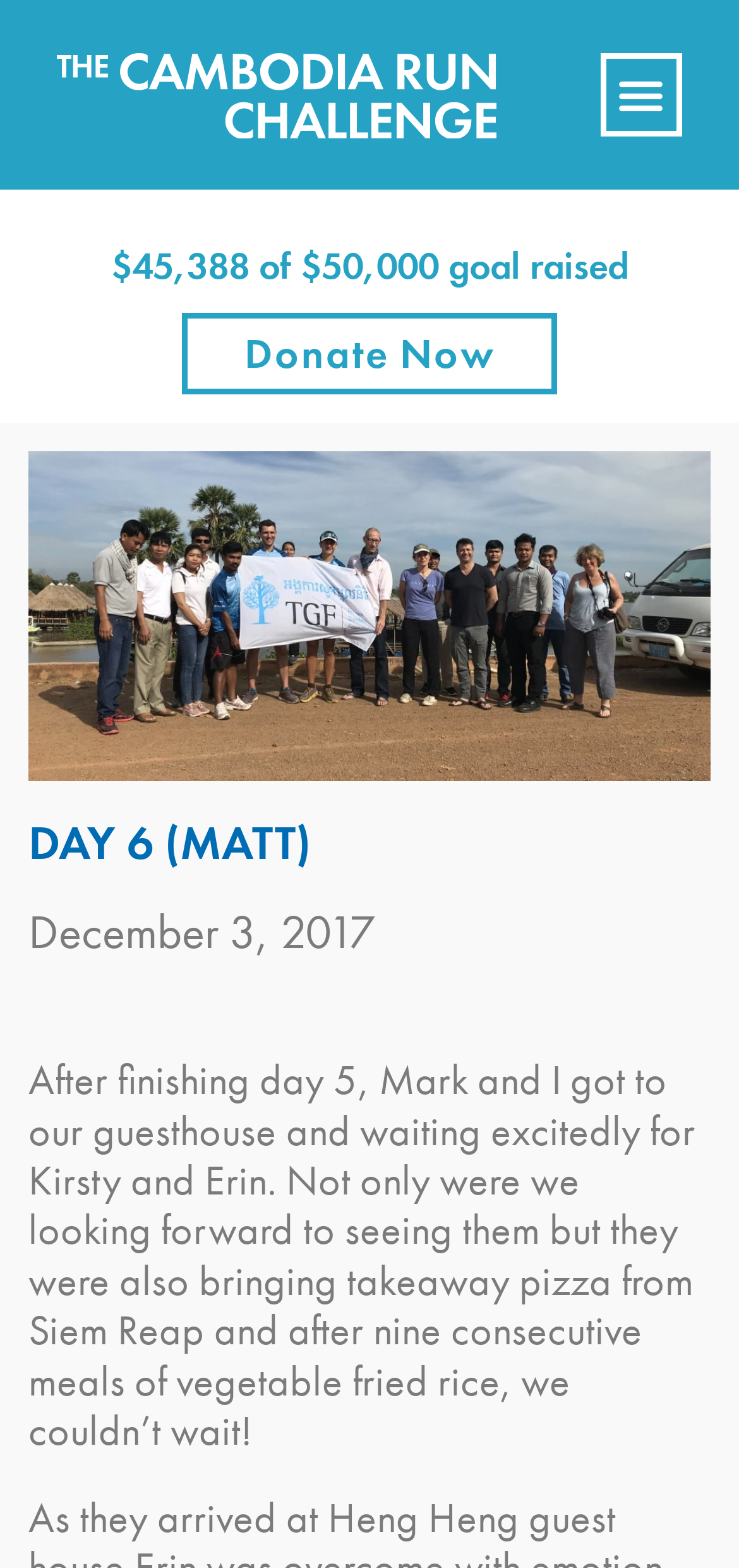What is the author's current location?
Please respond to the question thoroughly and include all relevant details.

I inferred the answer by reading the text element 'After finishing day 5, Mark and I got to our guesthouse and waiting excitedly for Kirsty and Erin. Not only were we looking forward to seeing them but they were also bringing takeaway pizza from Siem Reap...'. This suggests that the author is currently in a location near Siem Reap, where Kirsty and Erin are bringing pizza from.